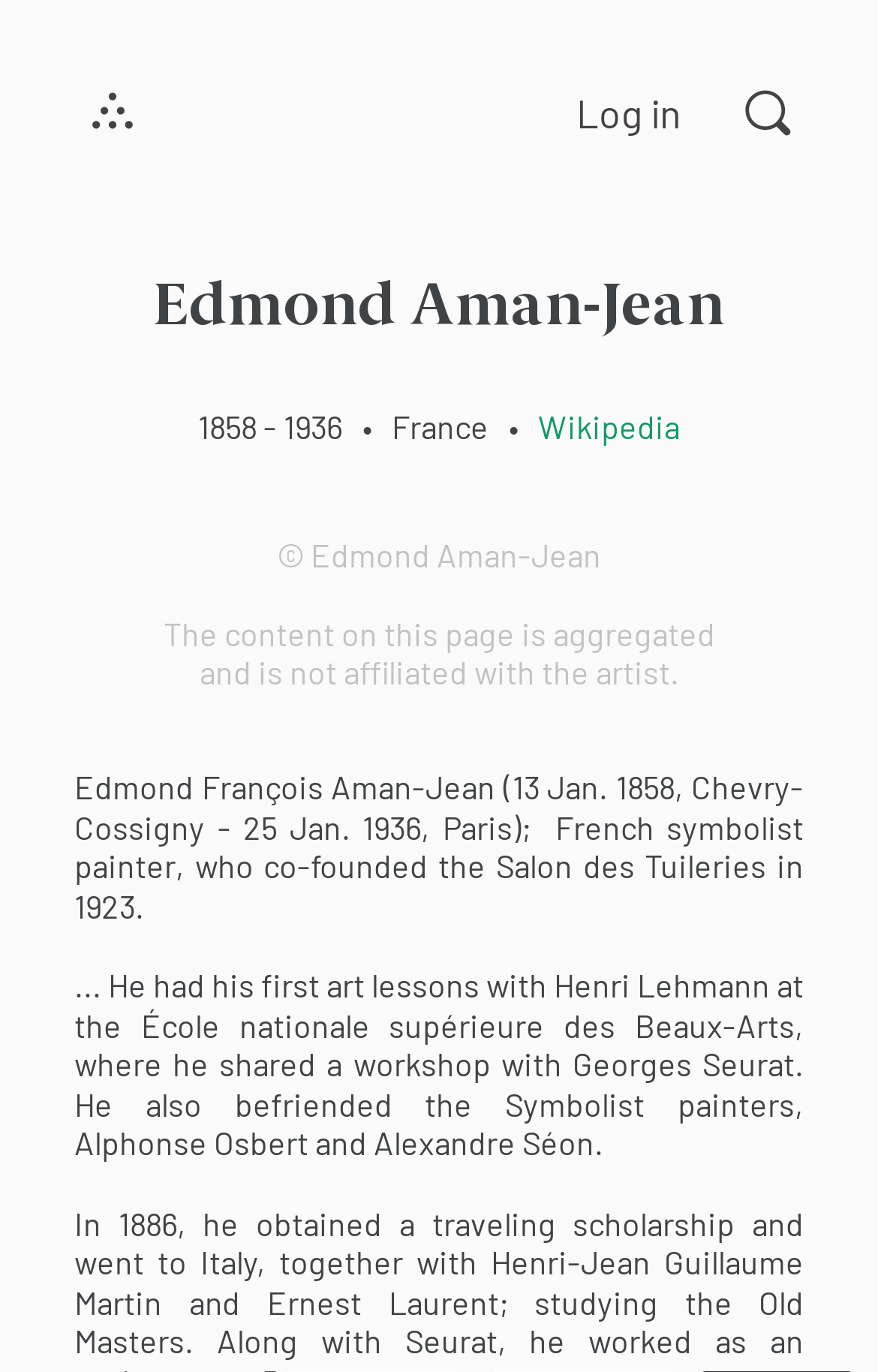With reference to the screenshot, provide a detailed response to the question below:
How many artworks are available on this webpage?

The meta description of the webpage mentions 'Browse 2 artworks by Edmond Aman-Jean on Arthur', indicating that there are 2 artworks available on this webpage.